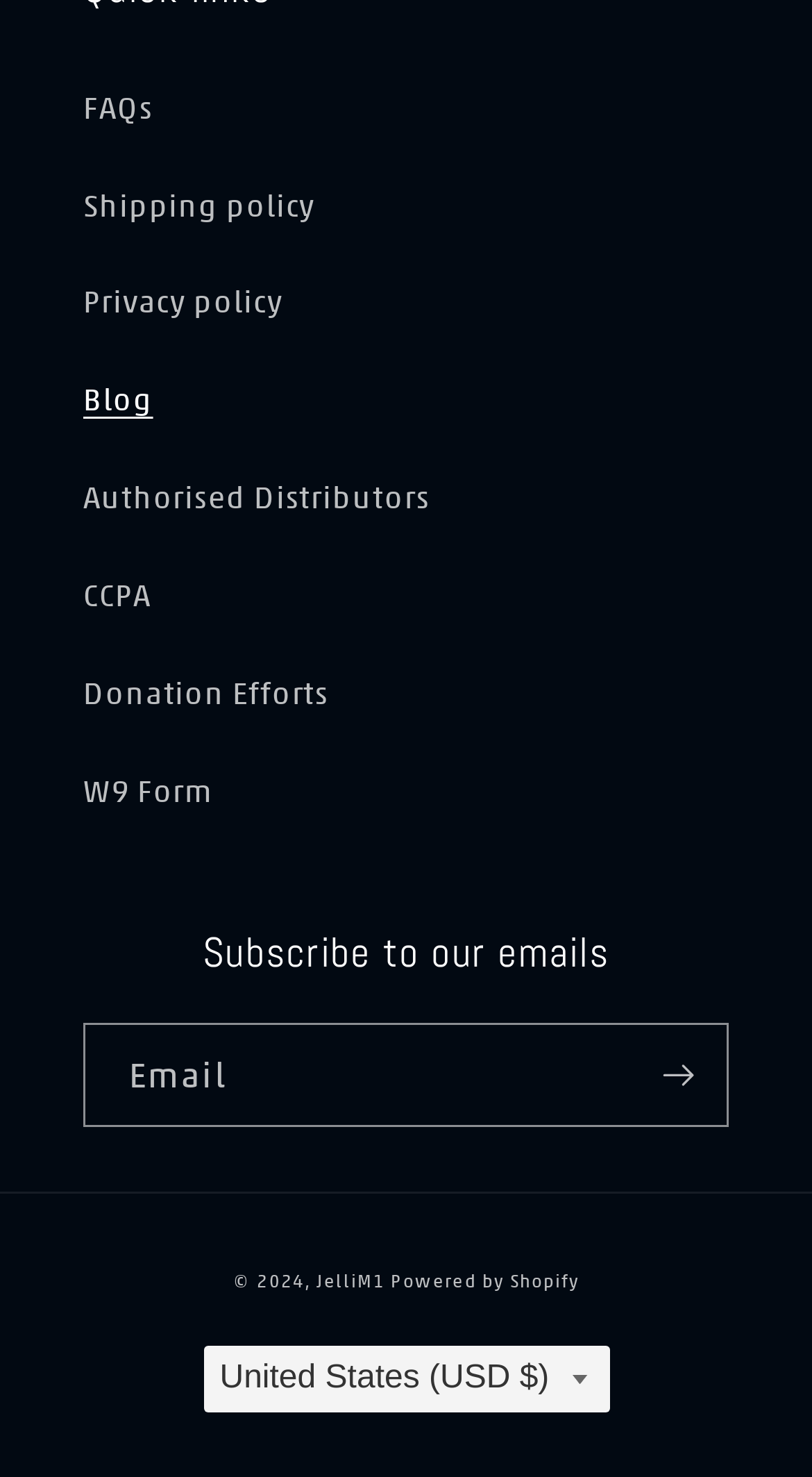Given the element description (412) 829-3910, predict the bounding box coordinates for the UI element in the webpage screenshot. The format should be (top-left x, top-left y, bottom-right x, bottom-right y), and the values should be between 0 and 1.

None